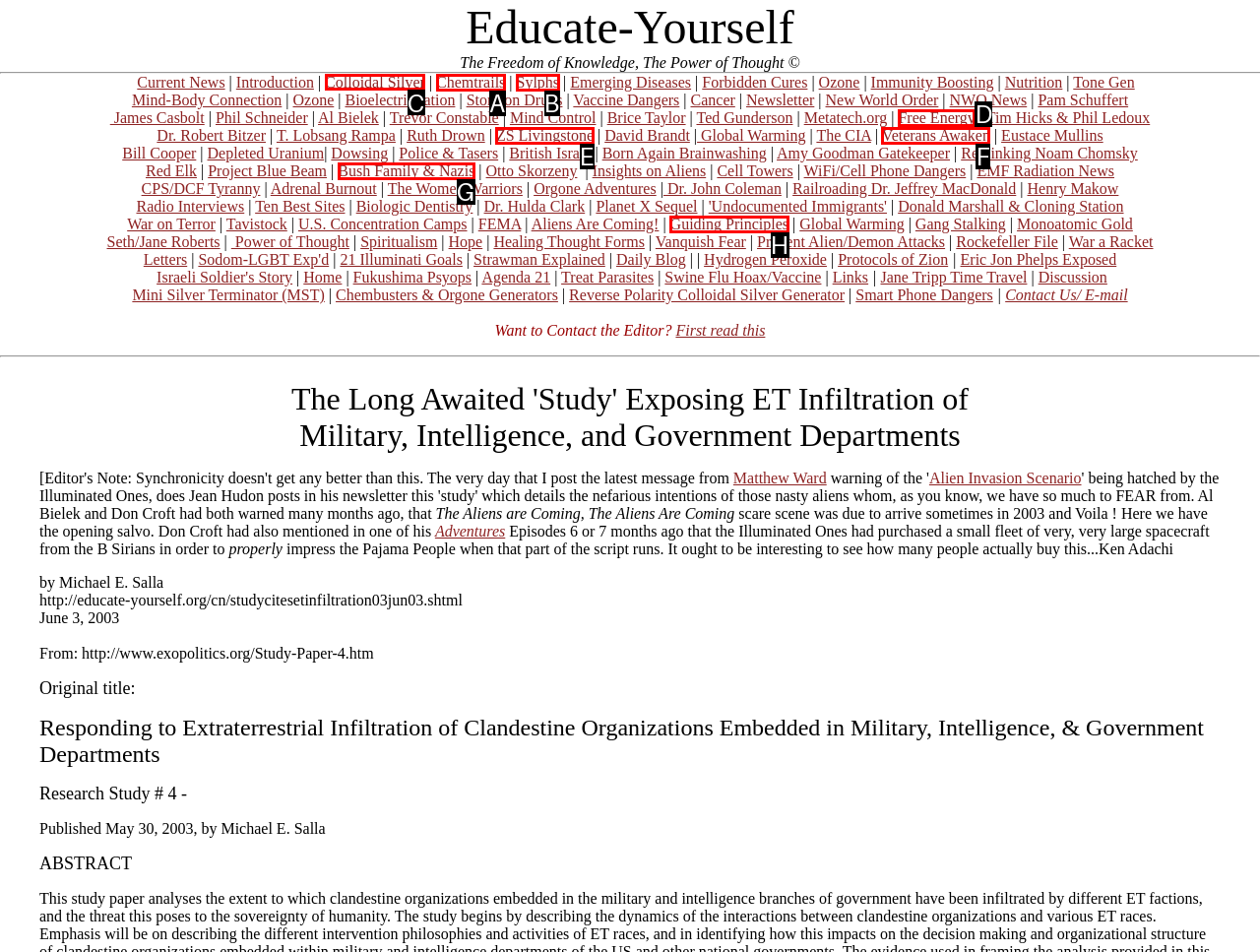Find the appropriate UI element to complete the task: Visit the 'Colloidal Silver' page. Indicate your choice by providing the letter of the element.

C